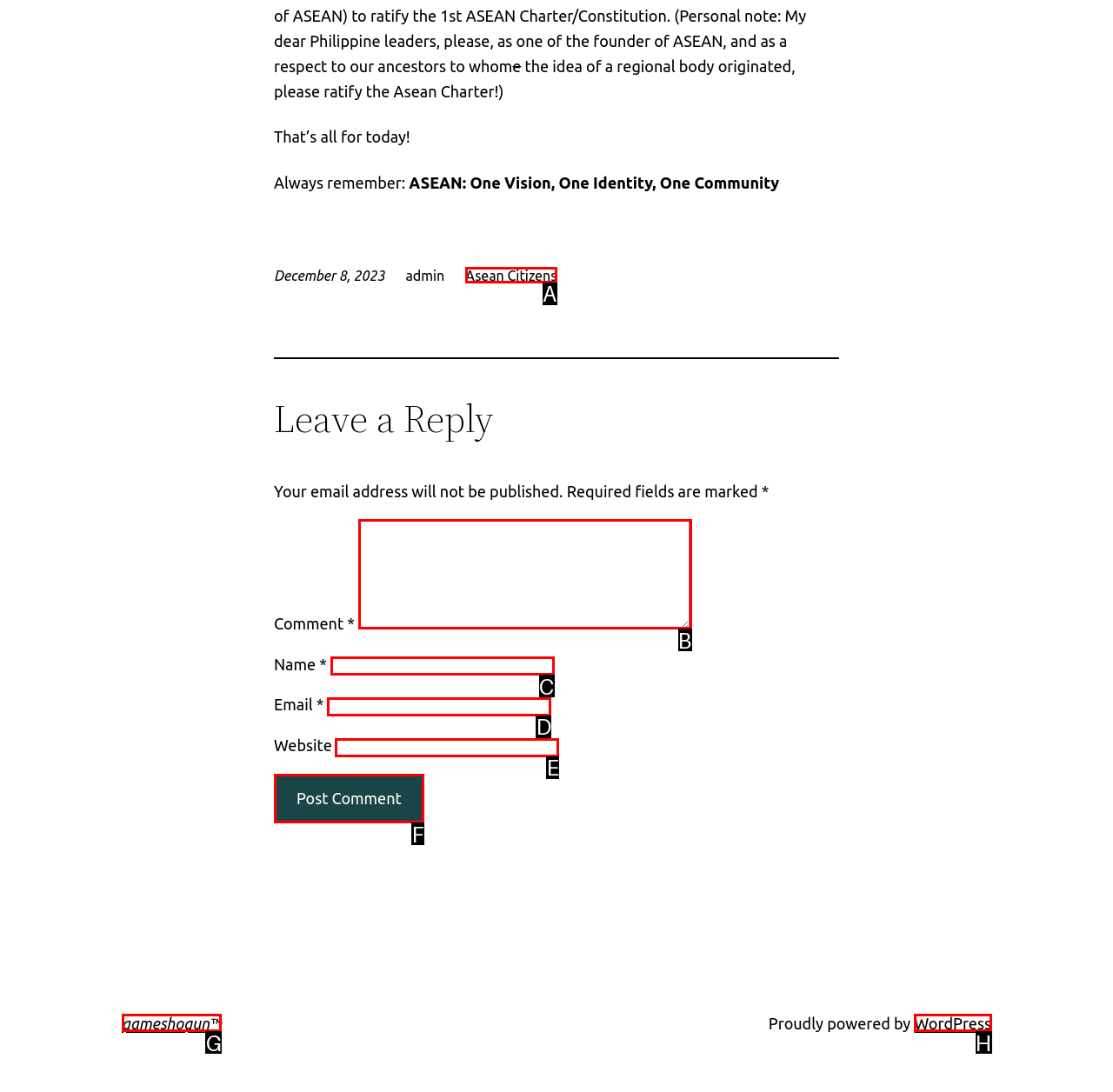Determine the letter of the element you should click to carry out the task: Visit Asean Citizens page
Answer with the letter from the given choices.

A